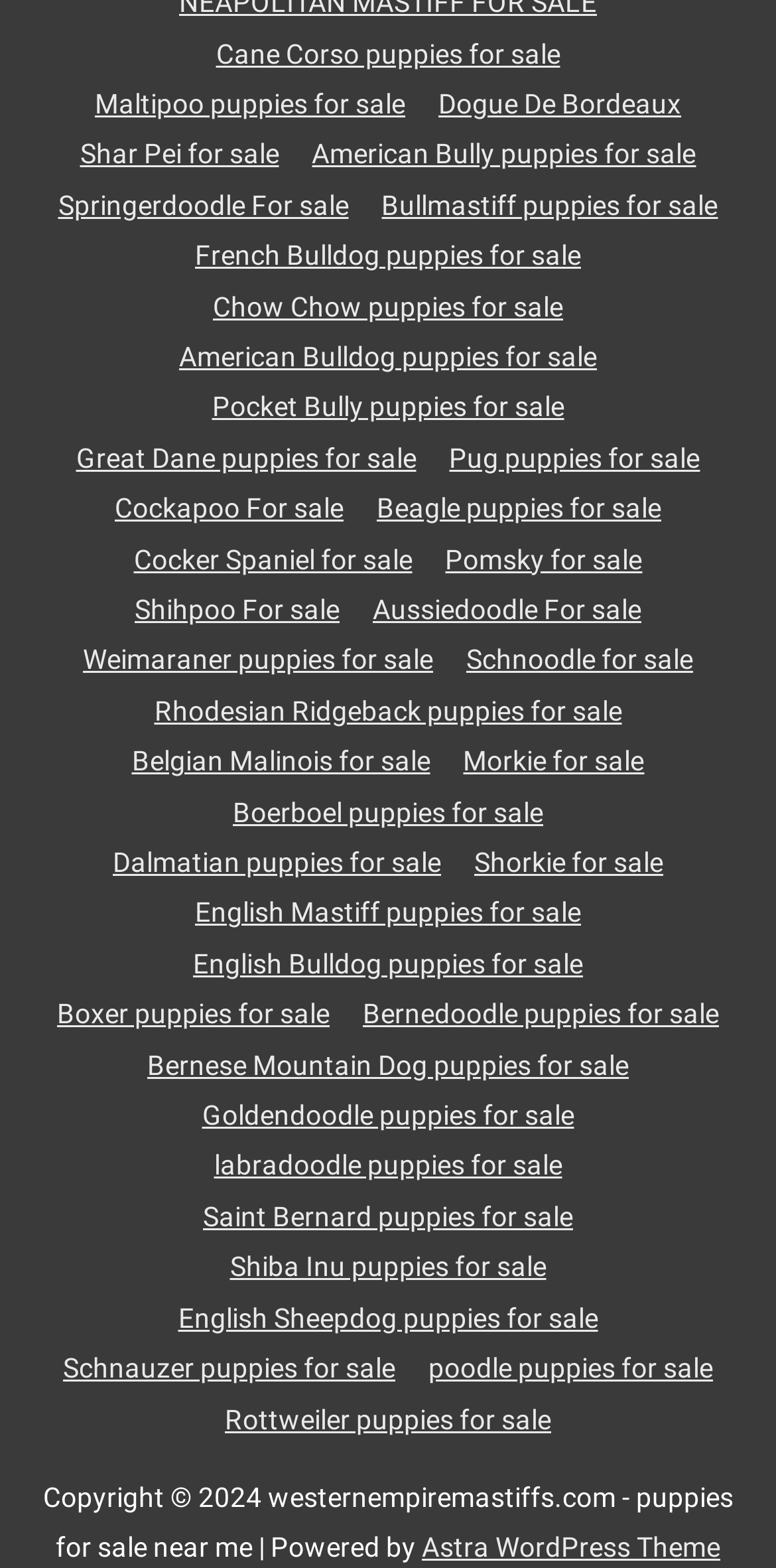Please determine the bounding box coordinates of the clickable area required to carry out the following instruction: "Check out Great Dane puppies for sale". The coordinates must be four float numbers between 0 and 1, represented as [left, top, right, bottom].

[0.08, 0.282, 0.554, 0.302]